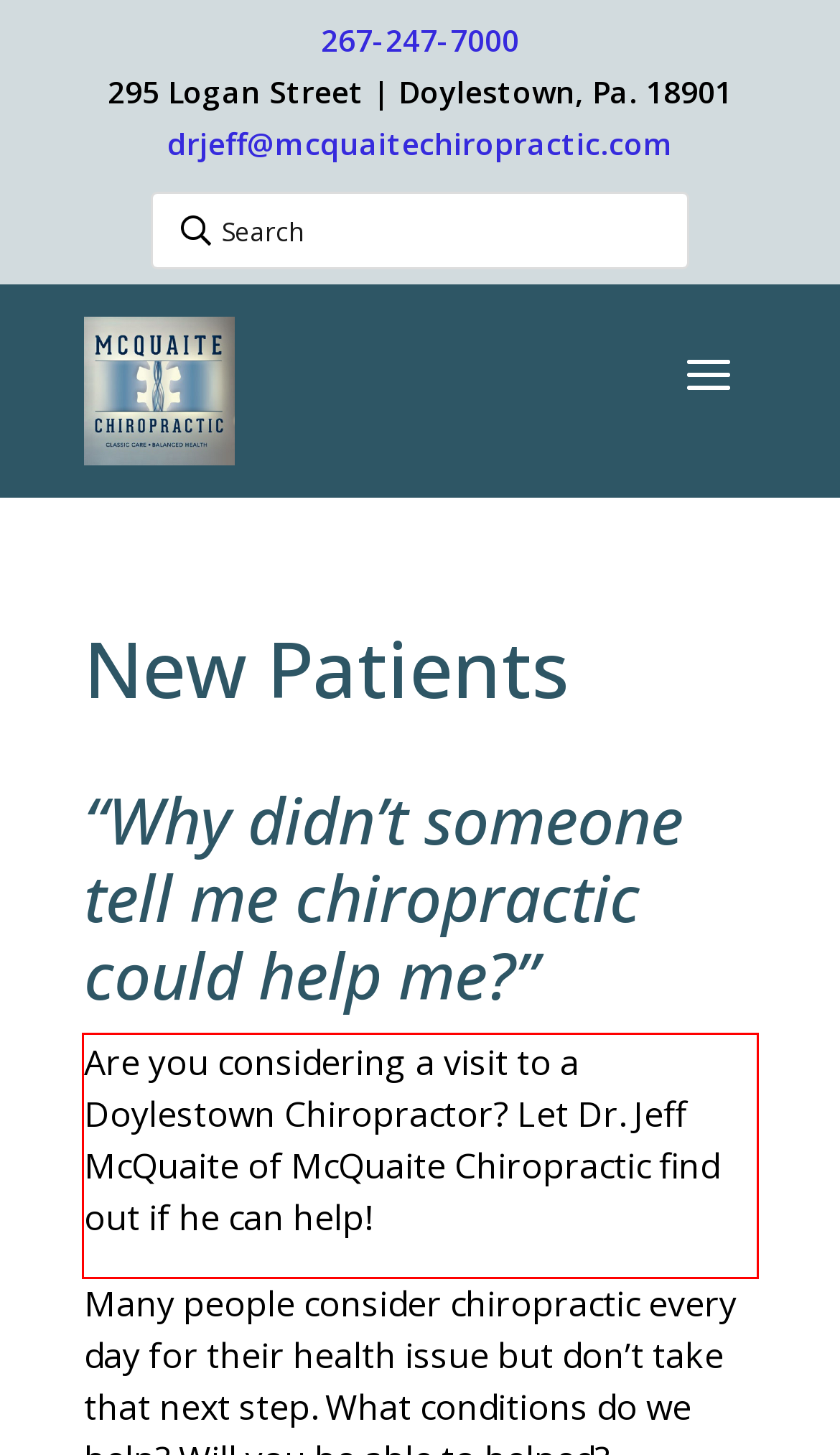You are given a webpage screenshot with a red bounding box around a UI element. Extract and generate the text inside this red bounding box.

Are you considering a visit to a Doylestown Chiropractor? Let Dr. Jeff McQuaite of McQuaite Chiropractic find out if he can help!